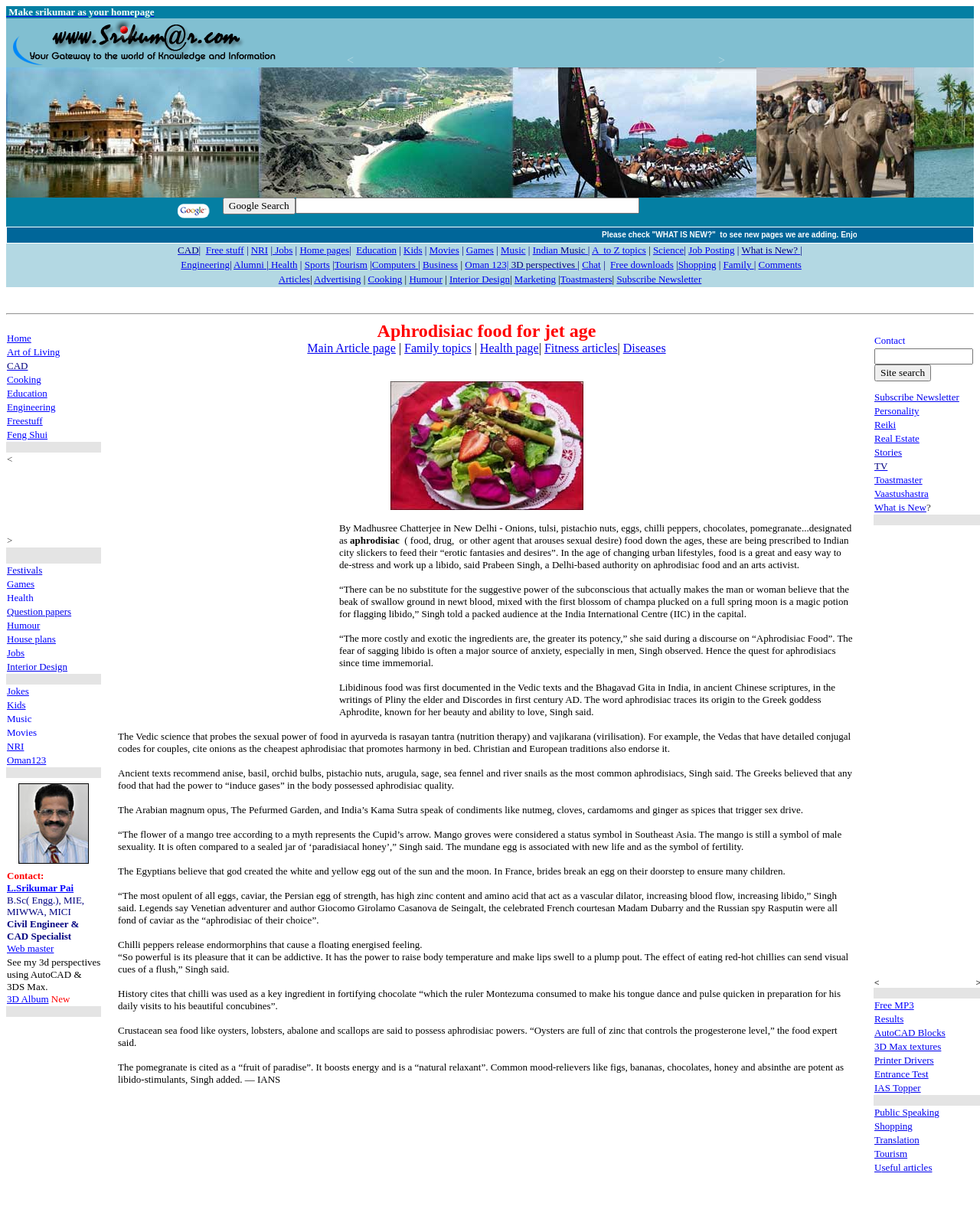Using the provided description: "Question papers", find the bounding box coordinates of the corresponding UI element. The output should be four float numbers between 0 and 1, in the format [left, top, right, bottom].

[0.007, 0.493, 0.073, 0.502]